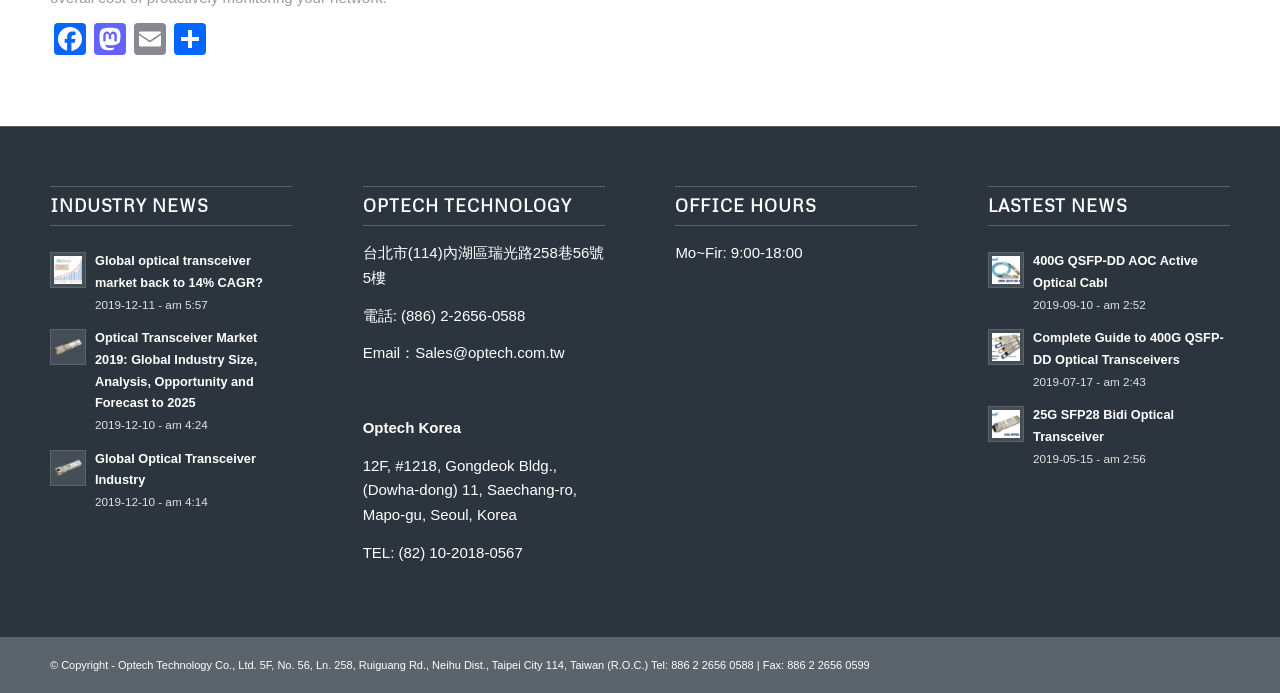Please mark the bounding box coordinates of the area that should be clicked to carry out the instruction: "Click on Facebook link".

[0.039, 0.033, 0.07, 0.087]